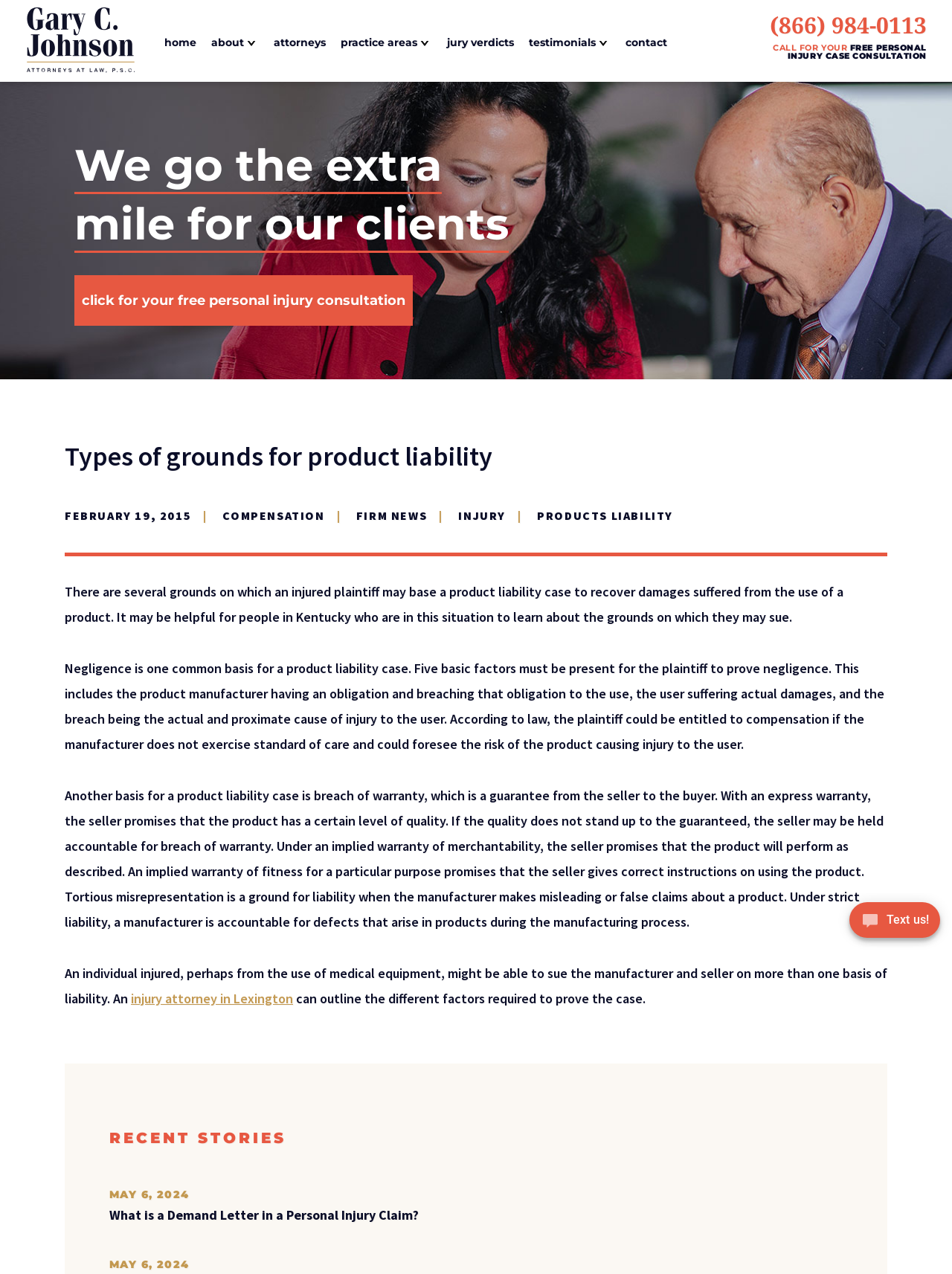Please mark the bounding box coordinates of the area that should be clicked to carry out the instruction: "Contact the firm".

[0.657, 0.028, 0.701, 0.039]